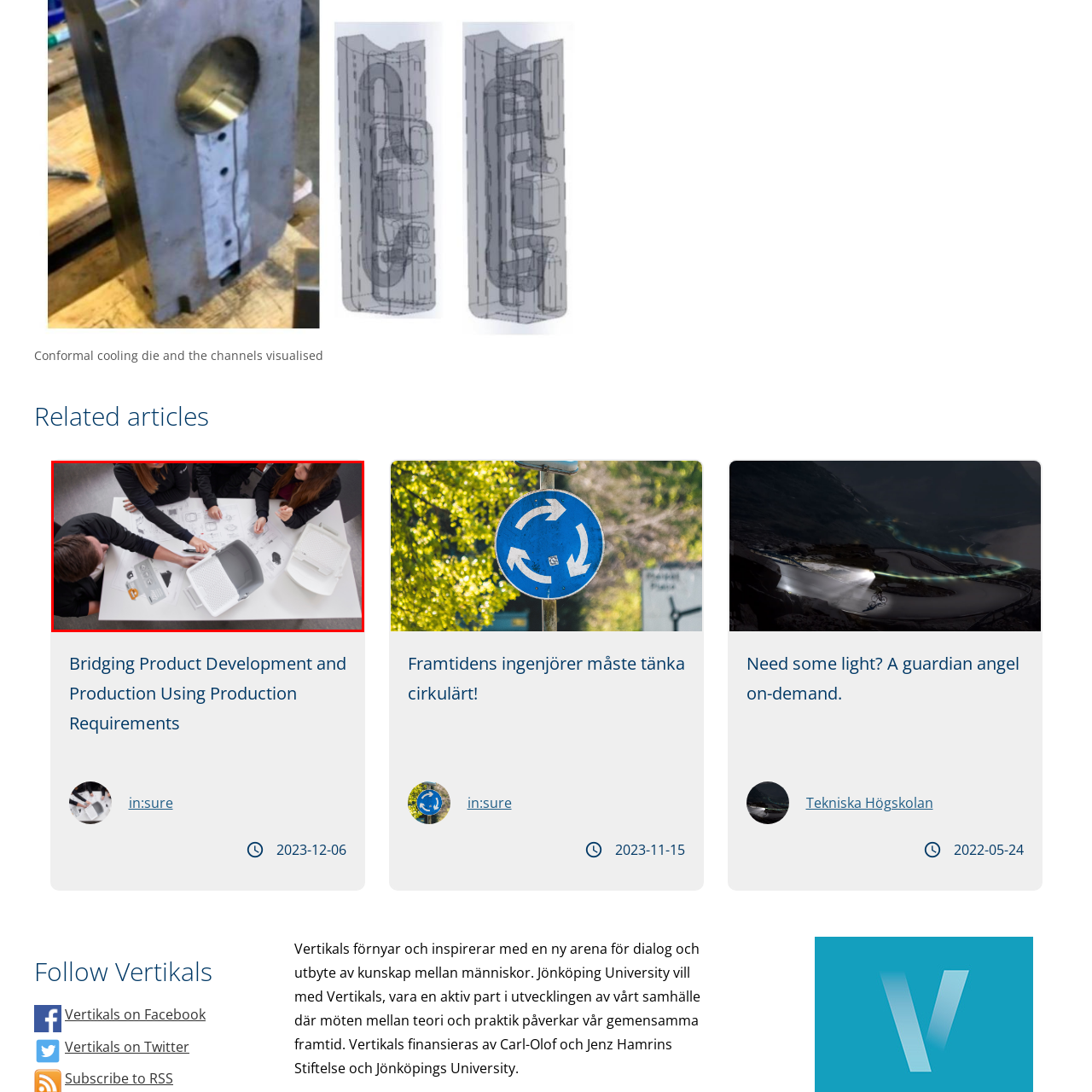Use the image within the highlighted red box to answer the following question with a single word or phrase:
What color is the larger prototype?

Grey